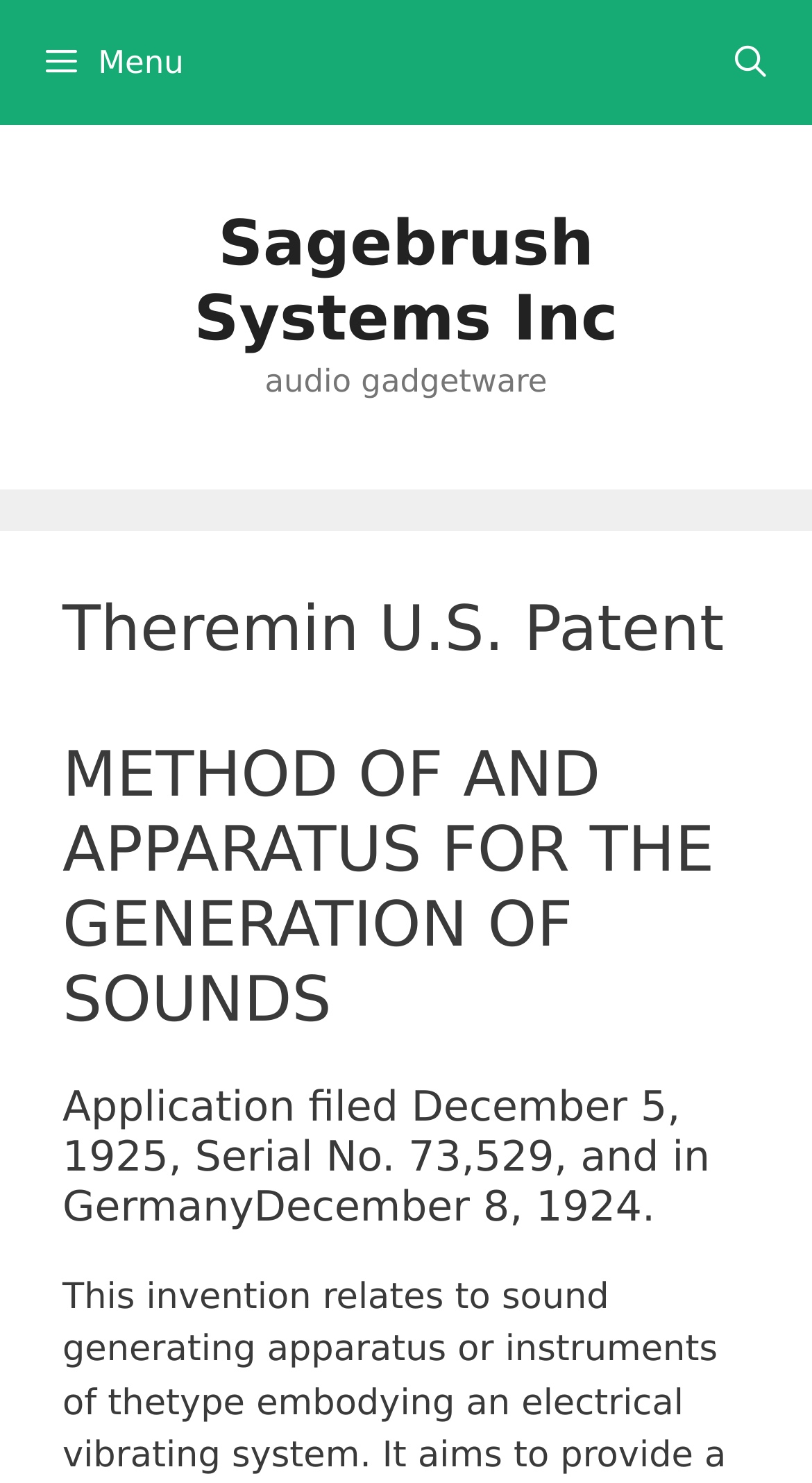Given the description: "Menu", determine the bounding box coordinates of the UI element. The coordinates should be formatted as four float numbers between 0 and 1, [left, top, right, bottom].

[0.0, 0.0, 1.0, 0.084]